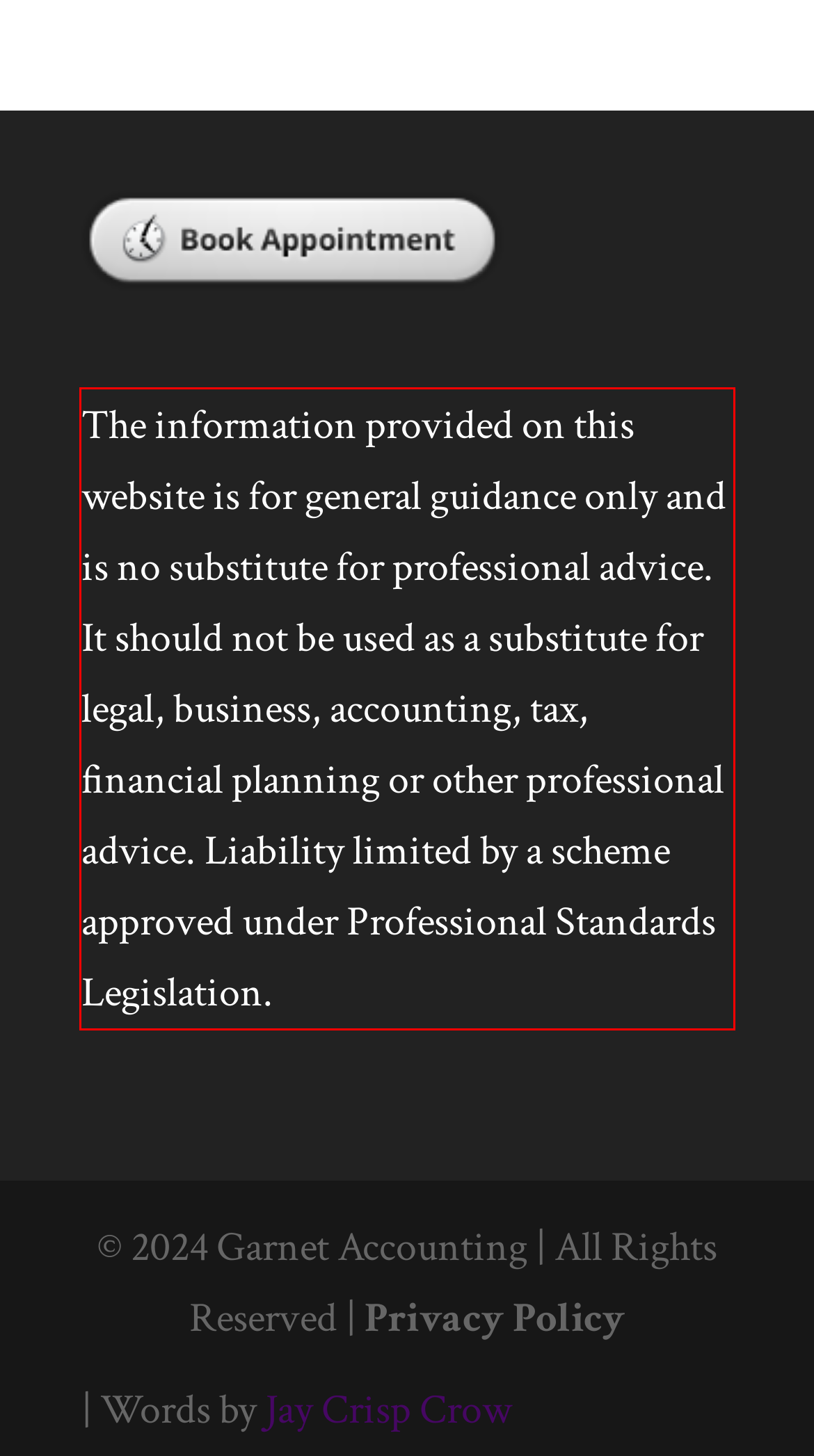You are given a screenshot of a webpage with a UI element highlighted by a red bounding box. Please perform OCR on the text content within this red bounding box.

The information provided on this website is for general guidance only and is no substitute for professional advice. It should not be used as a substitute for legal, business, accounting, tax, financial planning or other professional advice. Liability limited by a scheme approved under Professional Standards Legislation.